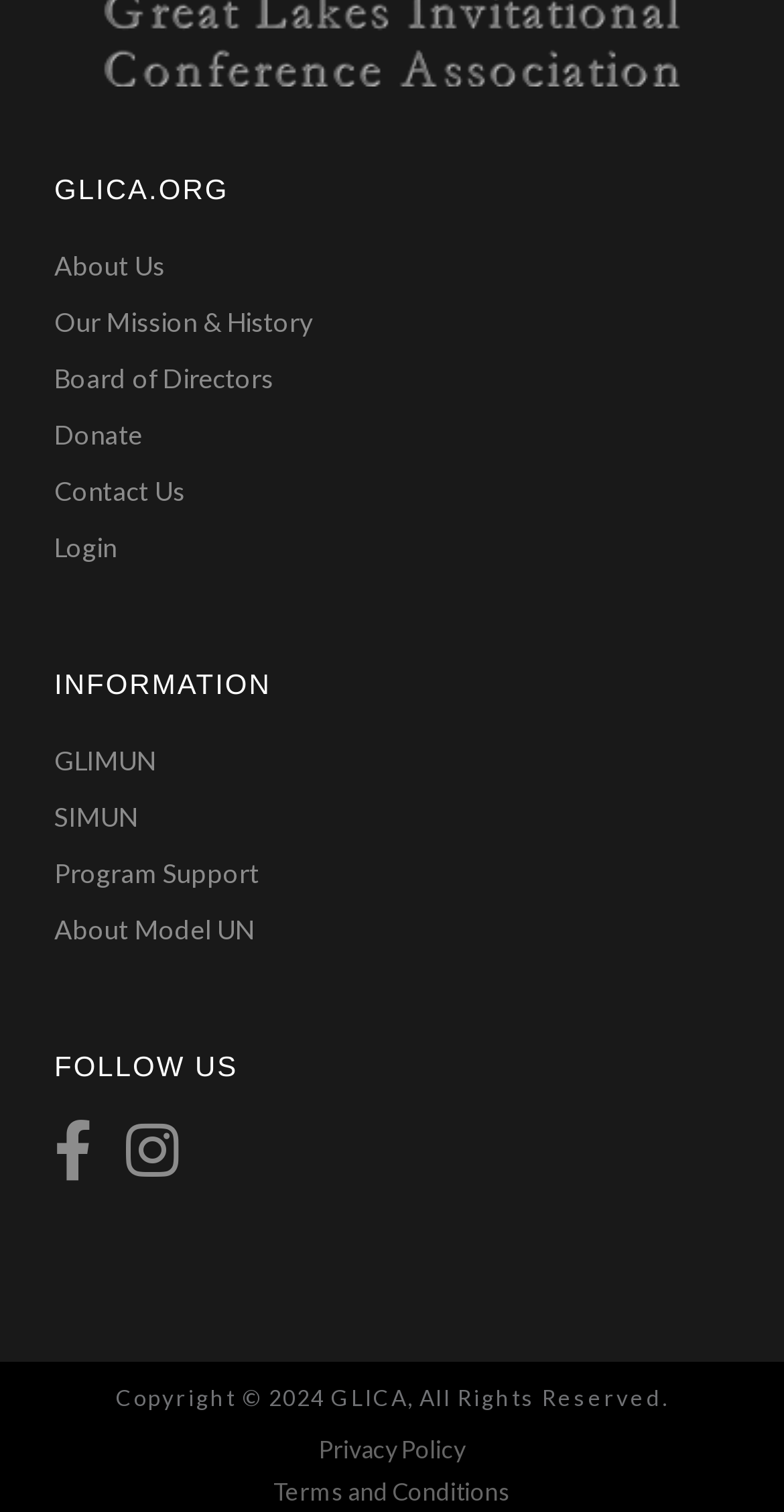Determine the bounding box for the described UI element: "sristy".

None